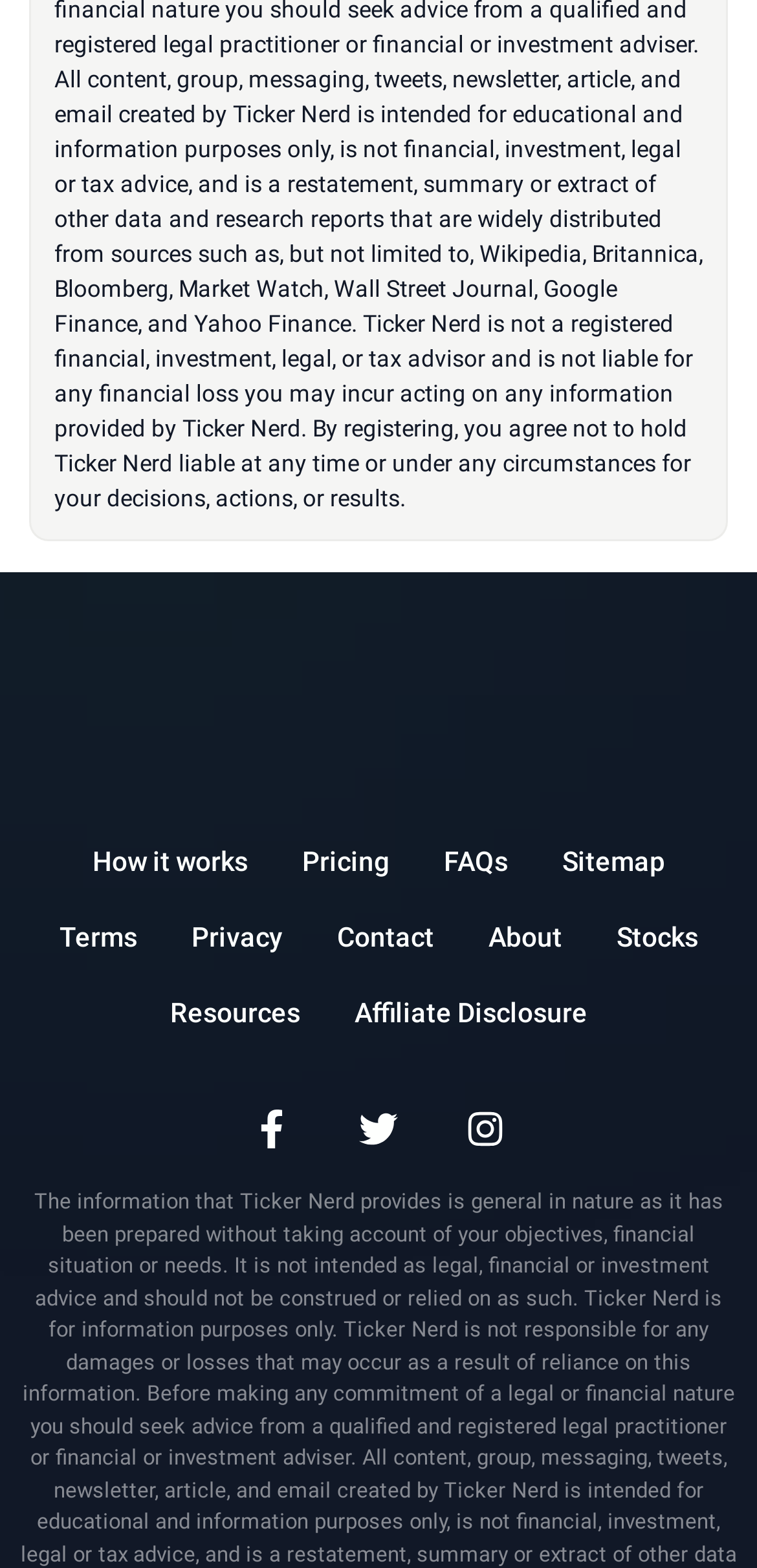Using the webpage screenshot, locate the HTML element that fits the following description and provide its bounding box: "Affiliate Disclosure".

[0.468, 0.622, 0.776, 0.671]